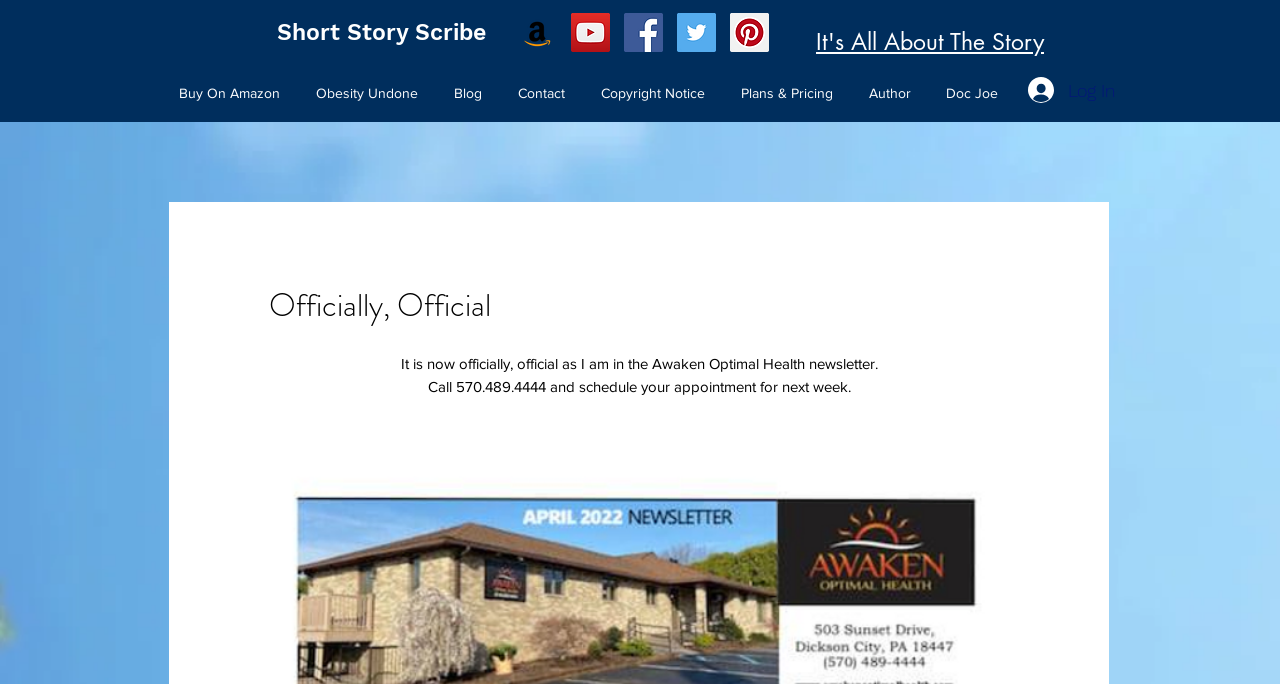Identify the bounding box coordinates for the UI element described as: "Looking to Hire?". The coordinates should be provided as four floats between 0 and 1: [left, top, right, bottom].

None